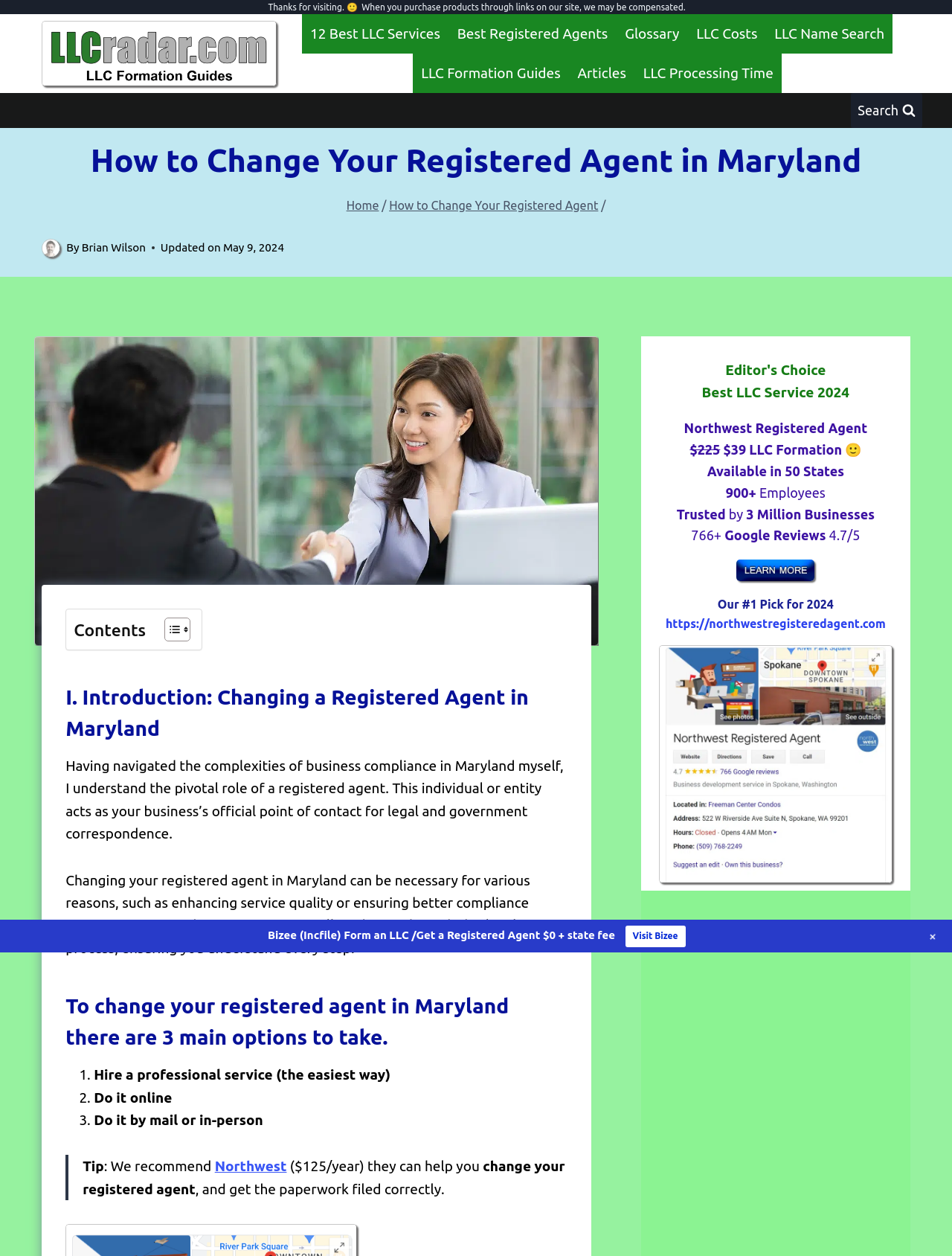Identify the bounding box coordinates of the specific part of the webpage to click to complete this instruction: "Scroll to top".

[0.959, 0.727, 0.977, 0.741]